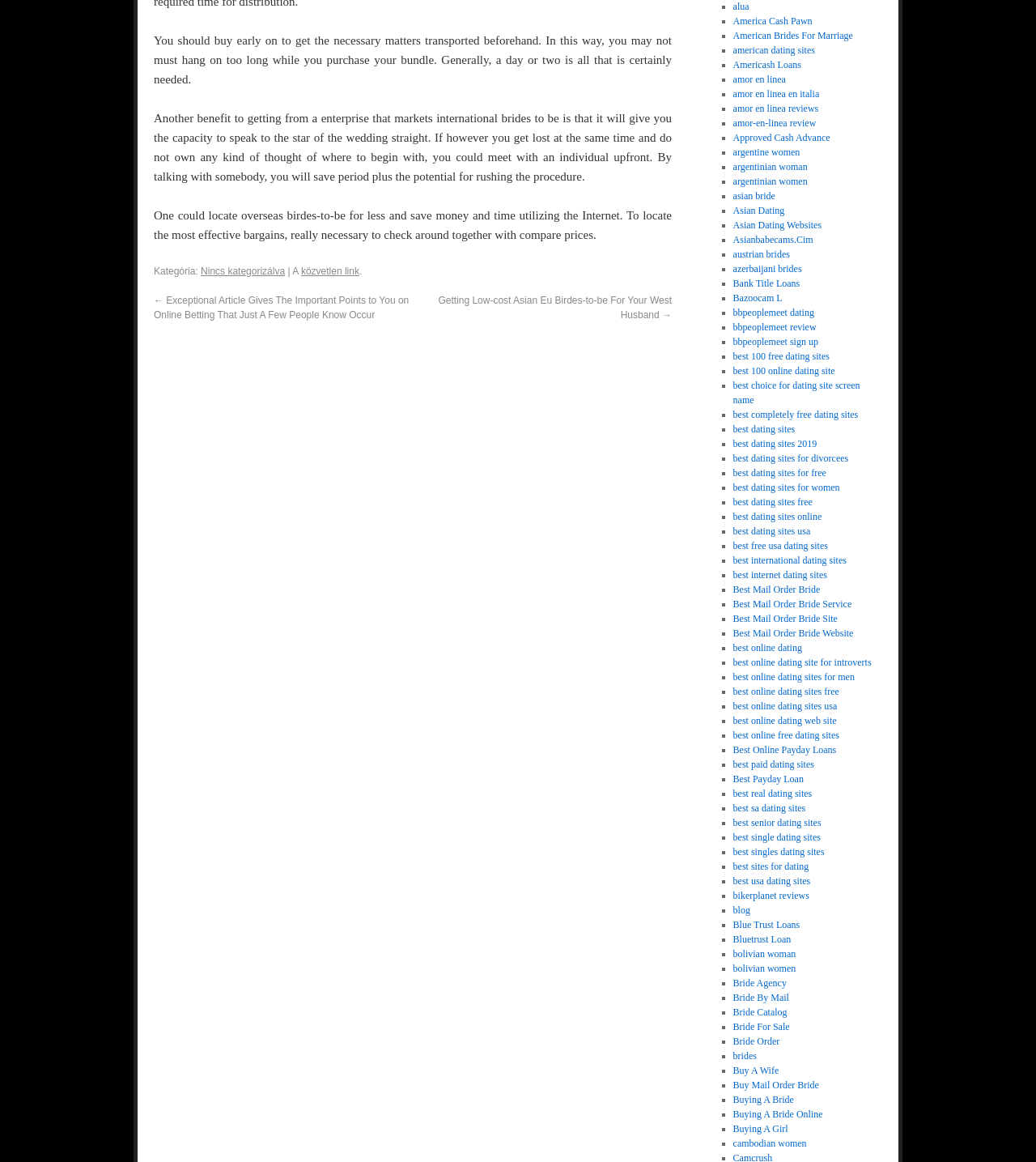Find the bounding box coordinates of the clickable element required to execute the following instruction: "Click on the link 'Nincs kategorizálva'". Provide the coordinates as four float numbers between 0 and 1, i.e., [left, top, right, bottom].

[0.194, 0.229, 0.275, 0.239]